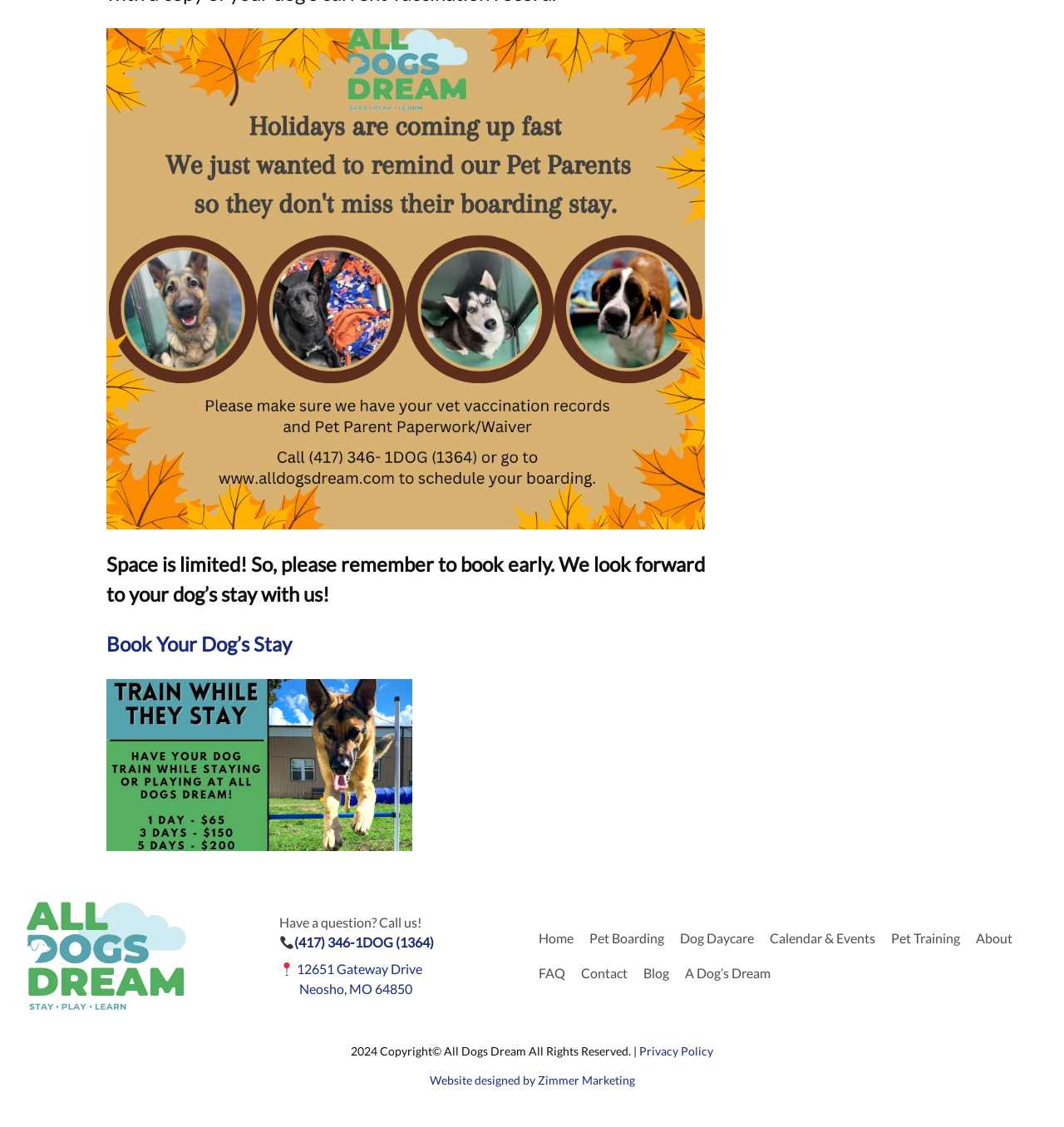Please find the bounding box coordinates for the clickable element needed to perform this instruction: "View the blog".

[0.605, 0.854, 0.629, 0.873]